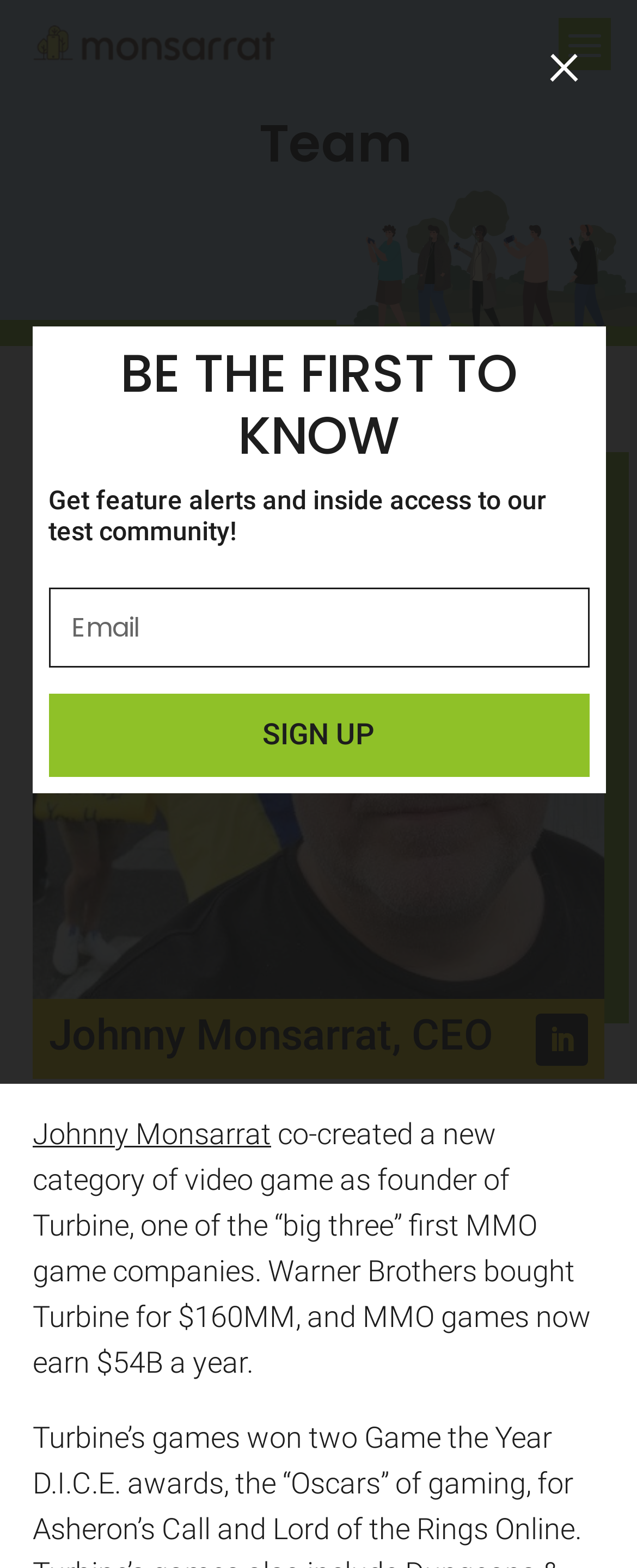Offer a meticulous caption that includes all visible features of the webpage.

The webpage is about the team of Monsarrat, with a focus on the CEO, Johnny Monsarrat. At the top right corner, there is a close button represented by an "×" symbol. Below it, there is a heading that reads "BE THE FIRST TO KNOW" followed by a brief description "Get feature alerts and inside access to our test community!" and a text box to input information. Next to the text box is a "SIGN UP" link.

On the left side of the page, there is a navigation menu with a "Team" heading, accompanied by two images. Below the navigation menu, there is a large image that takes up most of the left side of the page.

The main content of the page is about Johnny Monsarrat, the CEO of Monsarrat. His name is displayed as a heading, followed by a brief description of his achievements, including co-founding Turbine, one of the first MMO game companies, which was later bought by Warner Brothers for $160MM. There is also a link to his name and a social media icon next to it.